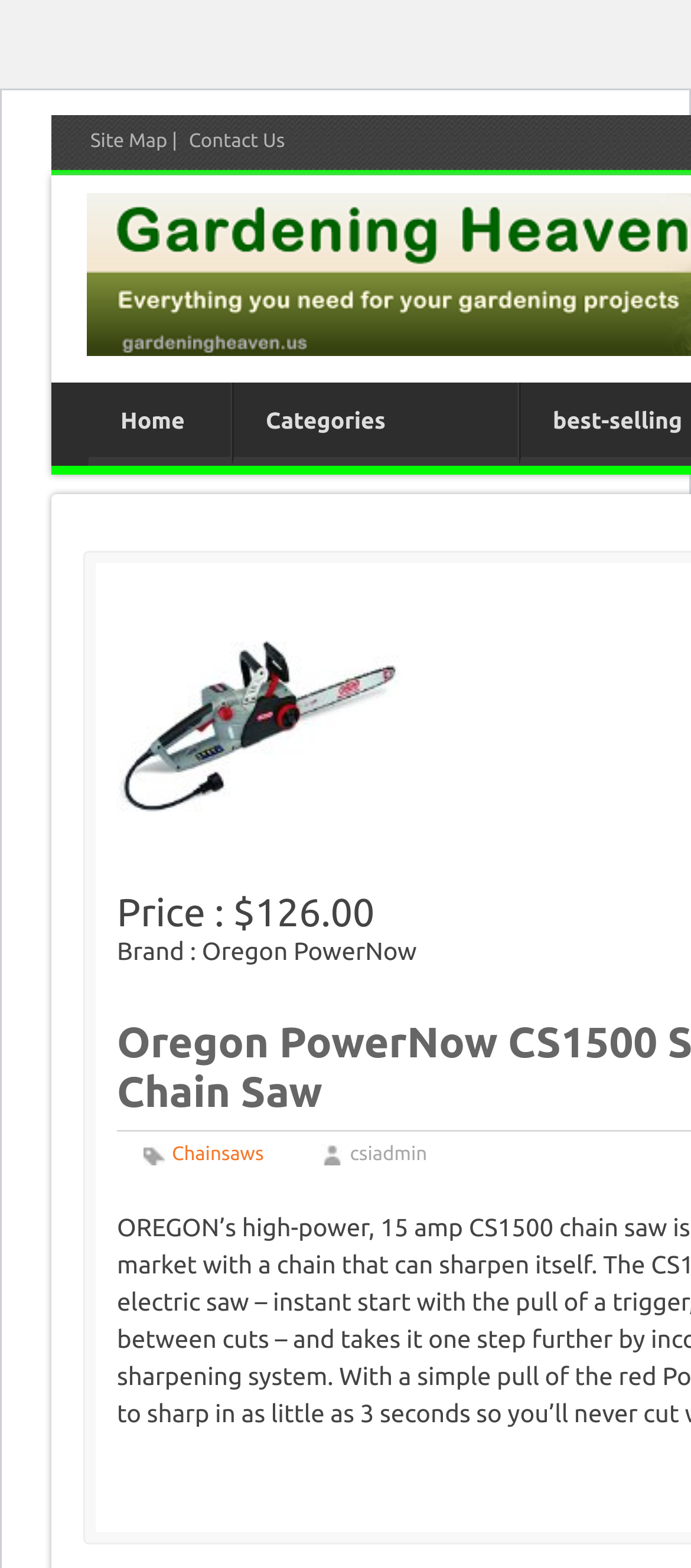Describe all significant elements and features of the webpage.

The webpage is about the Oregon PowerNow CS1500 Self-Sharpening Electric Chain Saw, a product from Gardening Heaven. At the top left corner, there are three links: "Site Map", separated by a vertical bar, and "Contact Us". Below these links, there are two more links: "Home" and "Categories", which are positioned side by side.

The main content of the webpage is focused on the product description. There are two lines of text, one above the other, displaying the product's price, "$126.00", and brand, "Oregon PowerNow", respectively. These texts are positioned near the top center of the page.

Further down, there are two more links: "Chainsaws" and a username "csiadmin", which are placed side by side. At the very bottom of the page, there is a small, almost invisible text element containing a non-breaking space character.

Overall, the webpage has a simple layout, with a focus on showcasing the product's details and providing some navigation links.